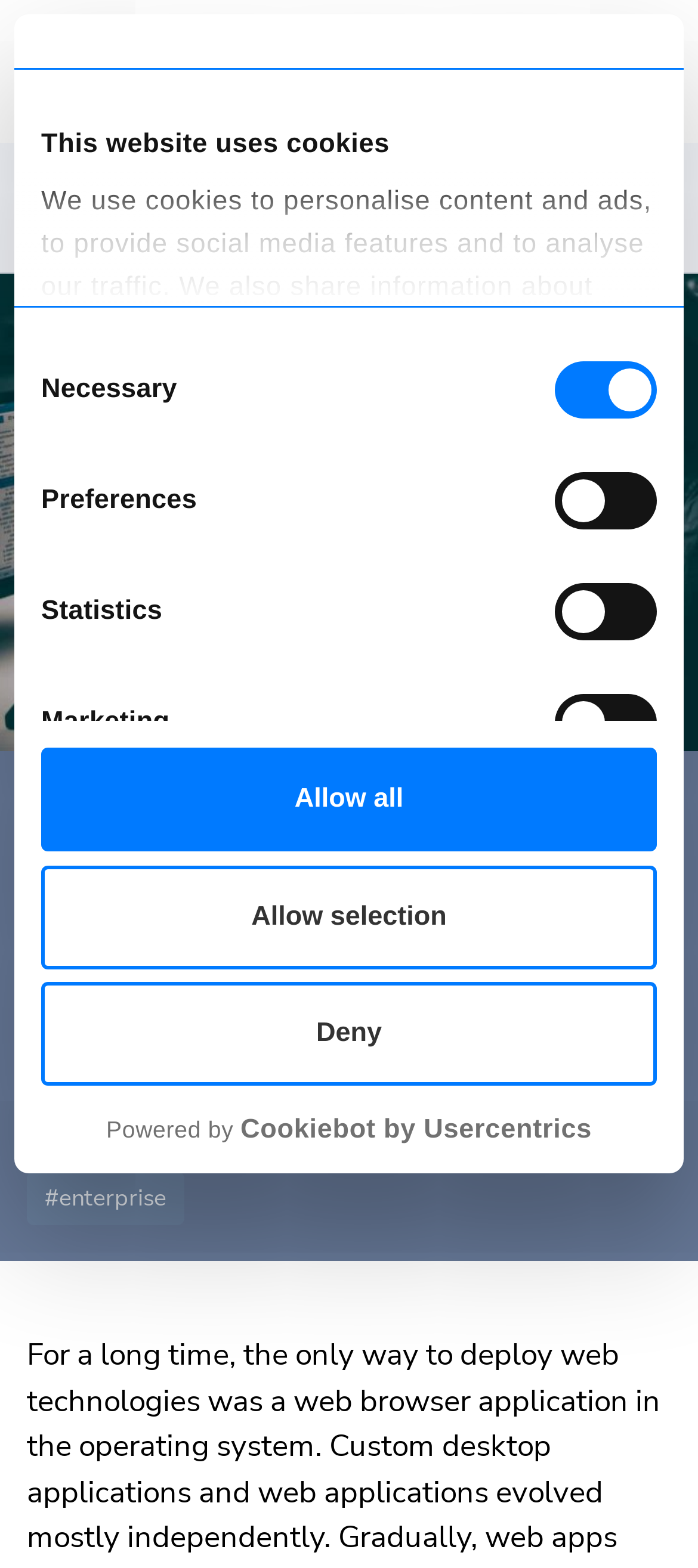Please locate the bounding box coordinates of the element that should be clicked to complete the given instruction: "Click the 'Allow selection' button".

[0.059, 0.552, 0.941, 0.618]